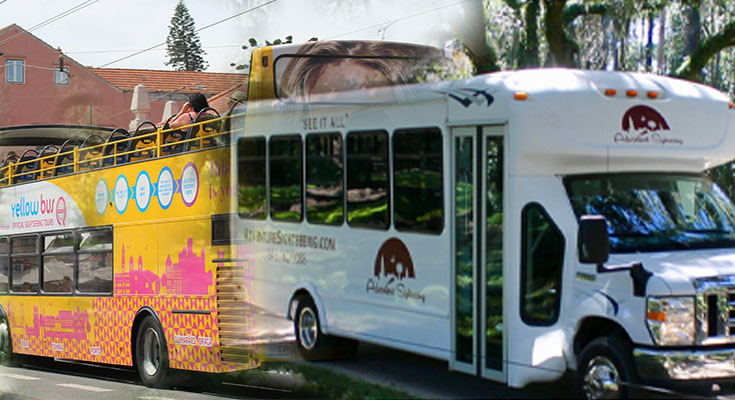What is the logo on the white transit-style bus?
Based on the image, answer the question with as much detail as possible.

The caption specifically mentions that the white transit-style bus is marked with the logo 'Pavilion Sightseeing', indicating that this is the logo on the bus.